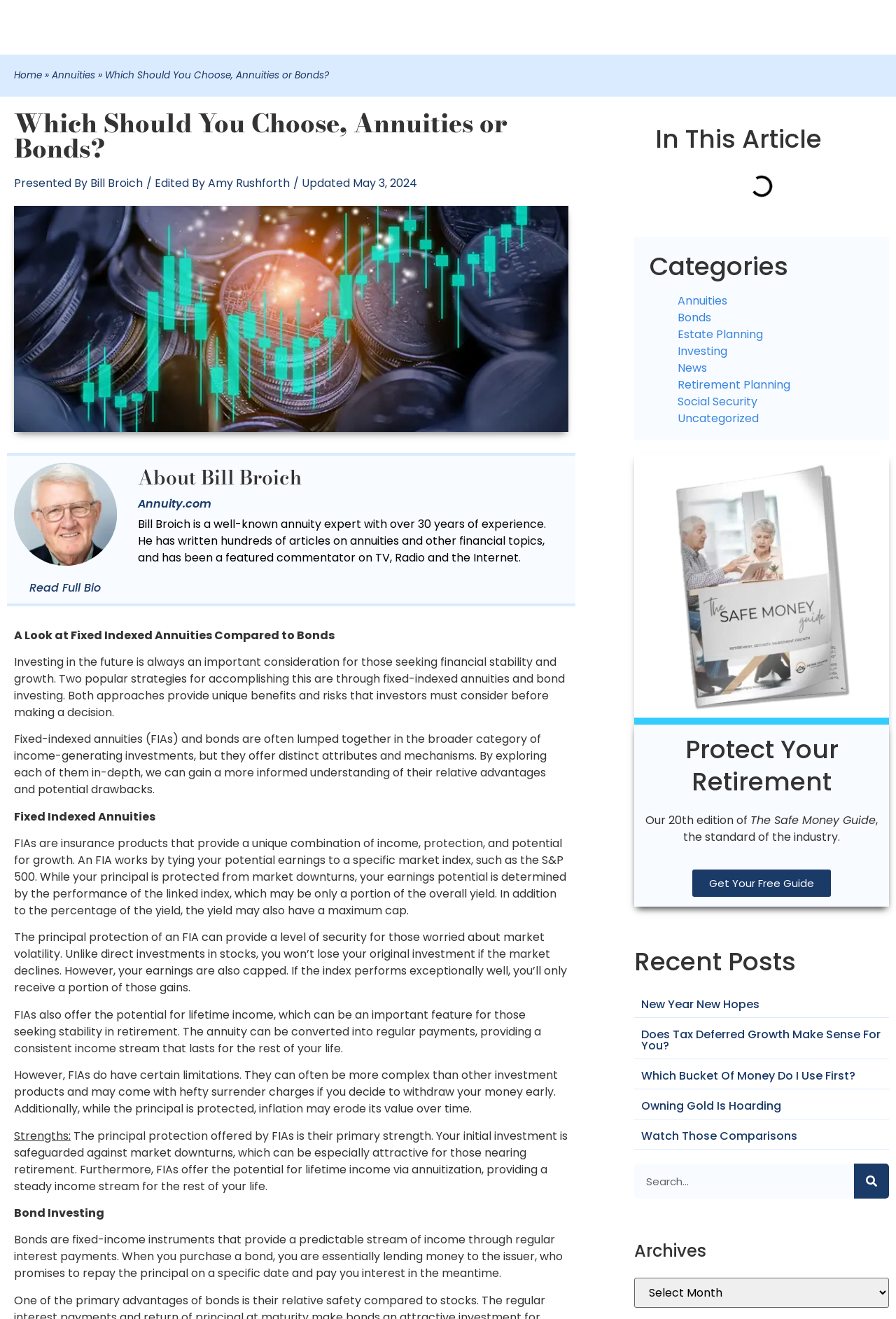Determine the bounding box coordinates for the area you should click to complete the following instruction: "Read full bio of Bill Broich".

[0.033, 0.439, 0.113, 0.451]